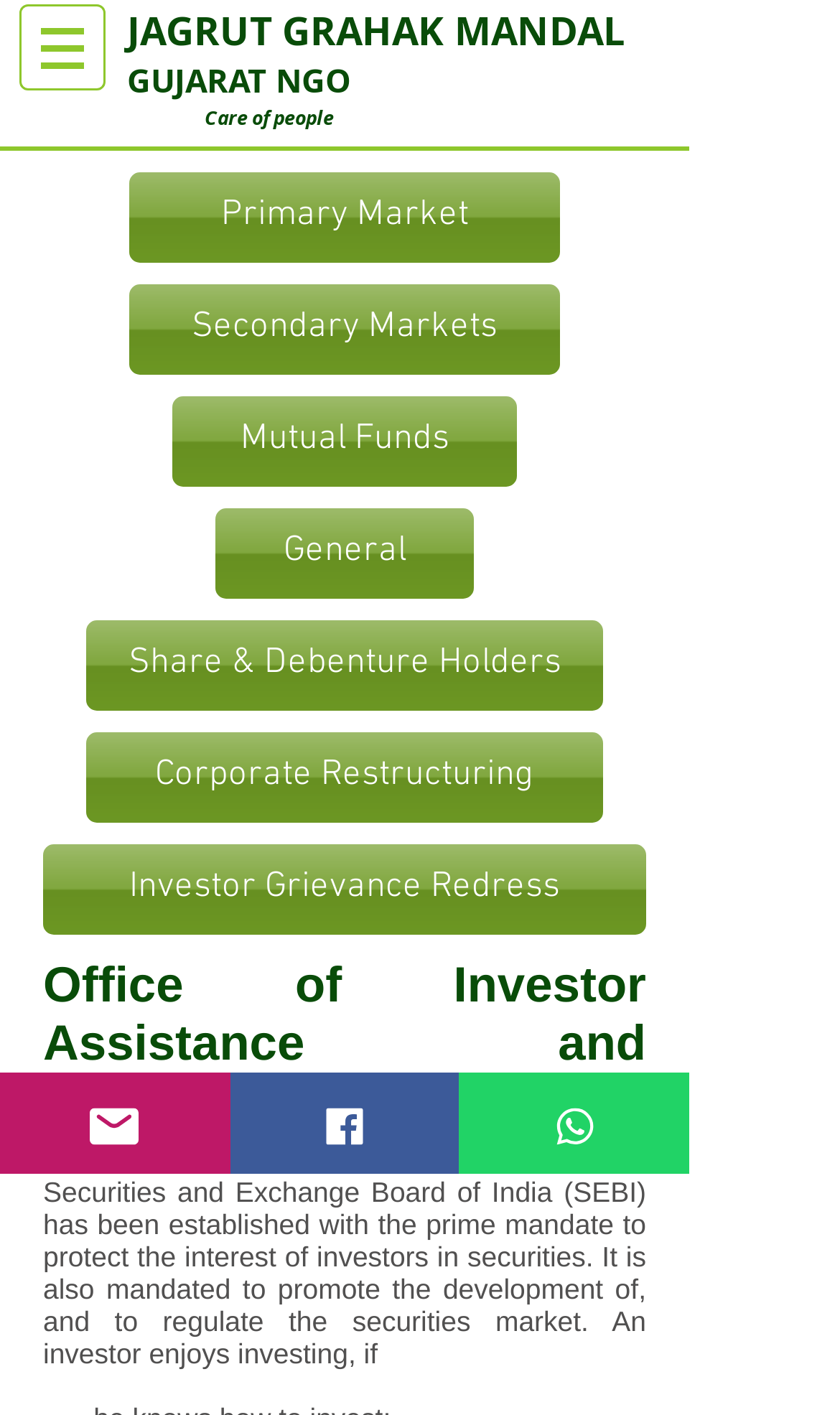Use a single word or phrase to answer the following:
What is the name of the NGO?

JAGRUT GRAHAK MANDAL